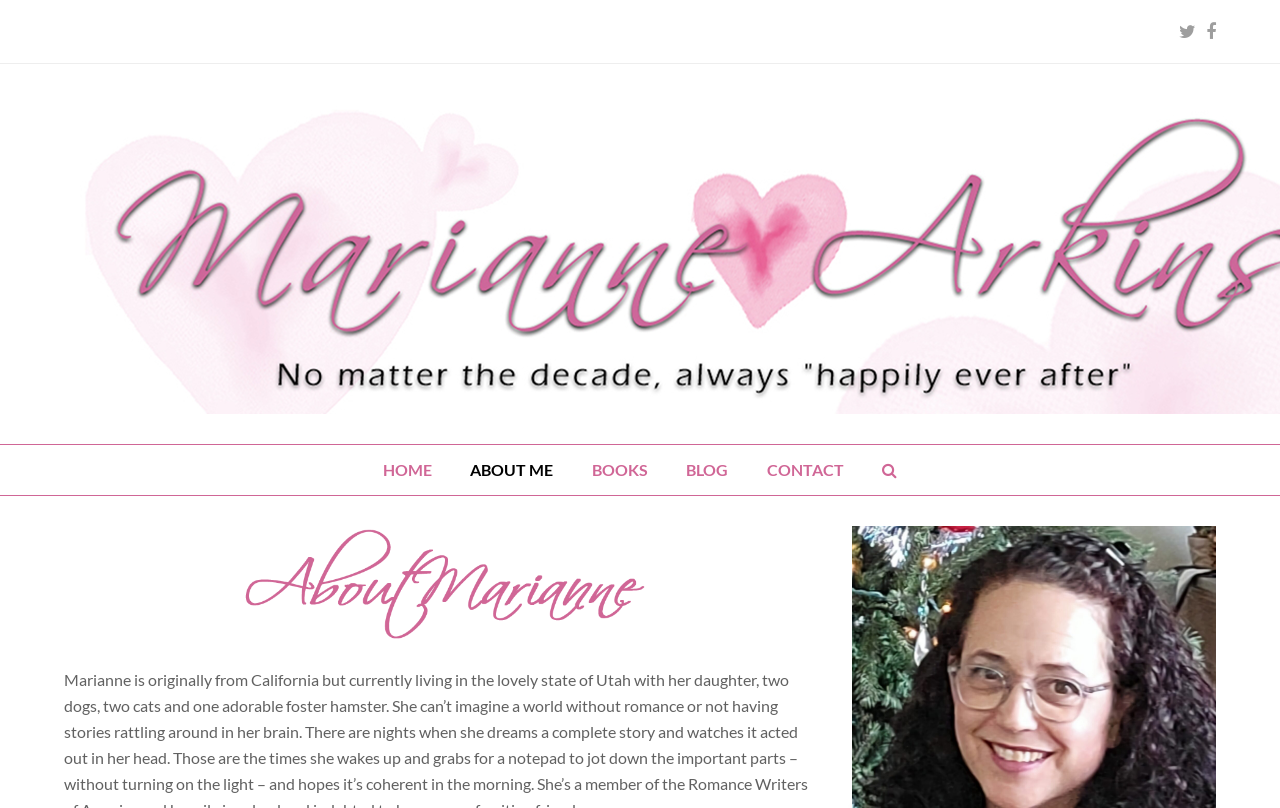Please locate the bounding box coordinates of the element that should be clicked to achieve the given instruction: "visit Facebook".

[0.942, 0.019, 0.95, 0.06]